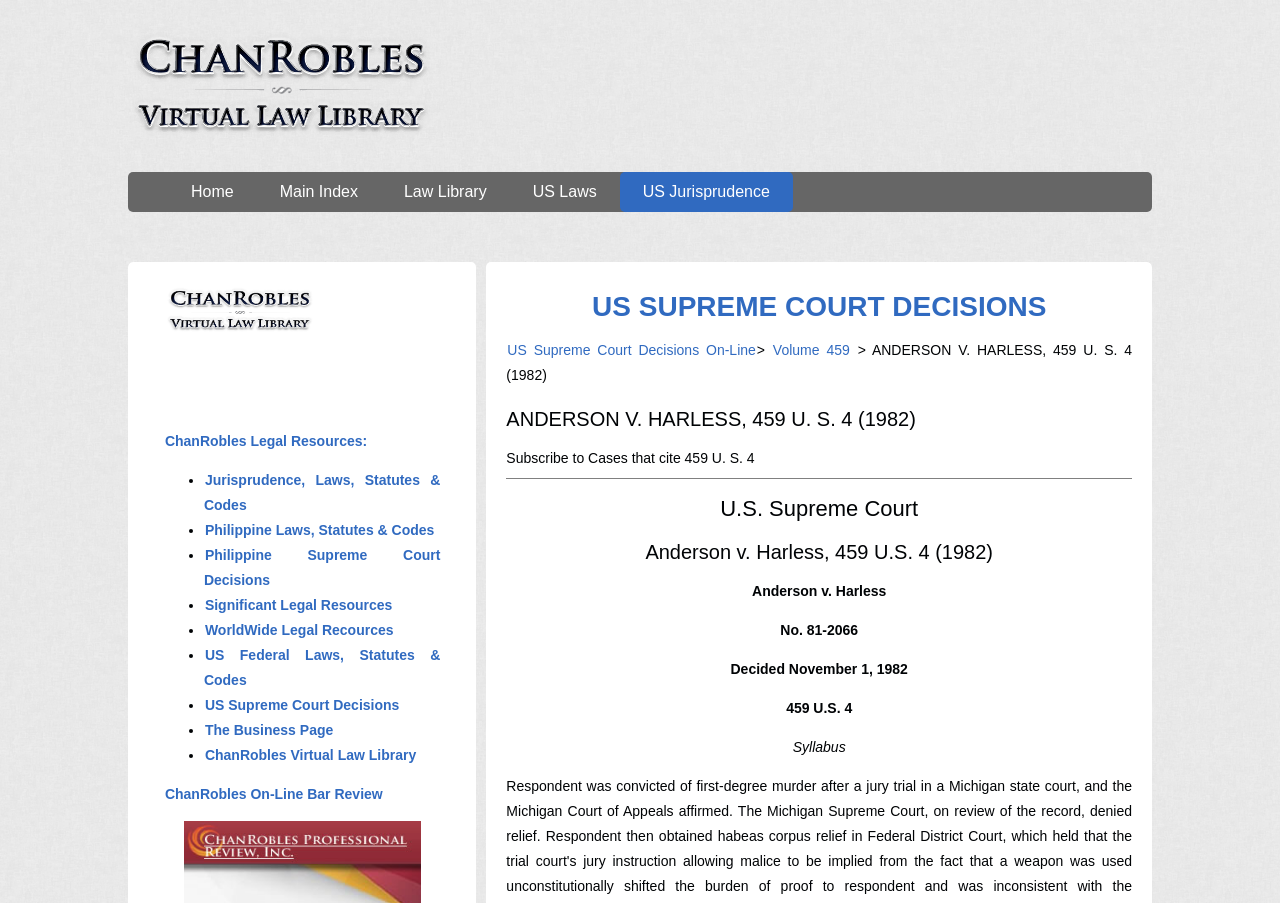Please find the bounding box coordinates of the element that must be clicked to perform the given instruction: "Subscribe to daily news". The coordinates should be four float numbers from 0 to 1, i.e., [left, top, right, bottom].

None